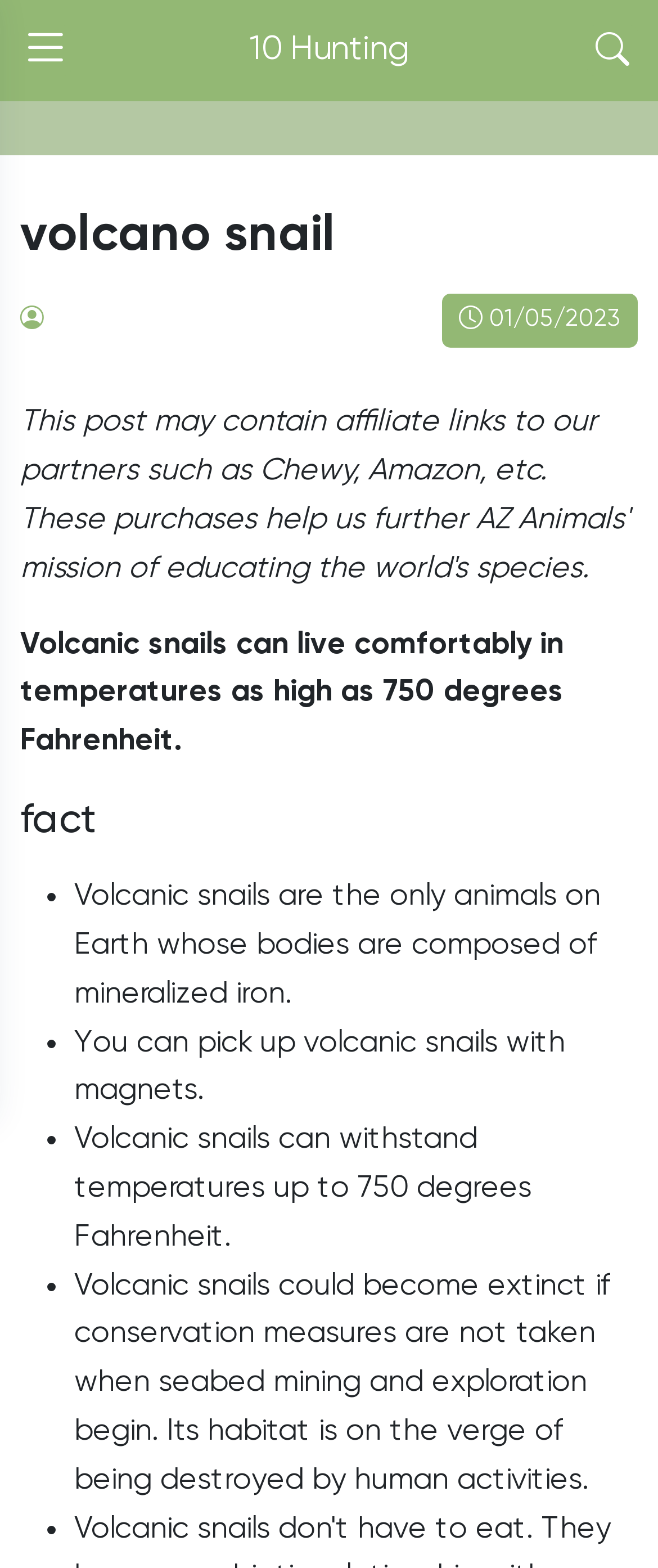Refer to the image and answer the question with as much detail as possible: What is the threat to volcanic snails' habitat?

The answer can be found in the list of facts about volcanic snails. One of the facts states that 'Volcanic snails could become extinct if conservation measures are not taken when seabed mining and exploration begin. Its habitat is on the verge of being destroyed by human activities.' Therefore, the threat to volcanic snails' habitat is human activities.